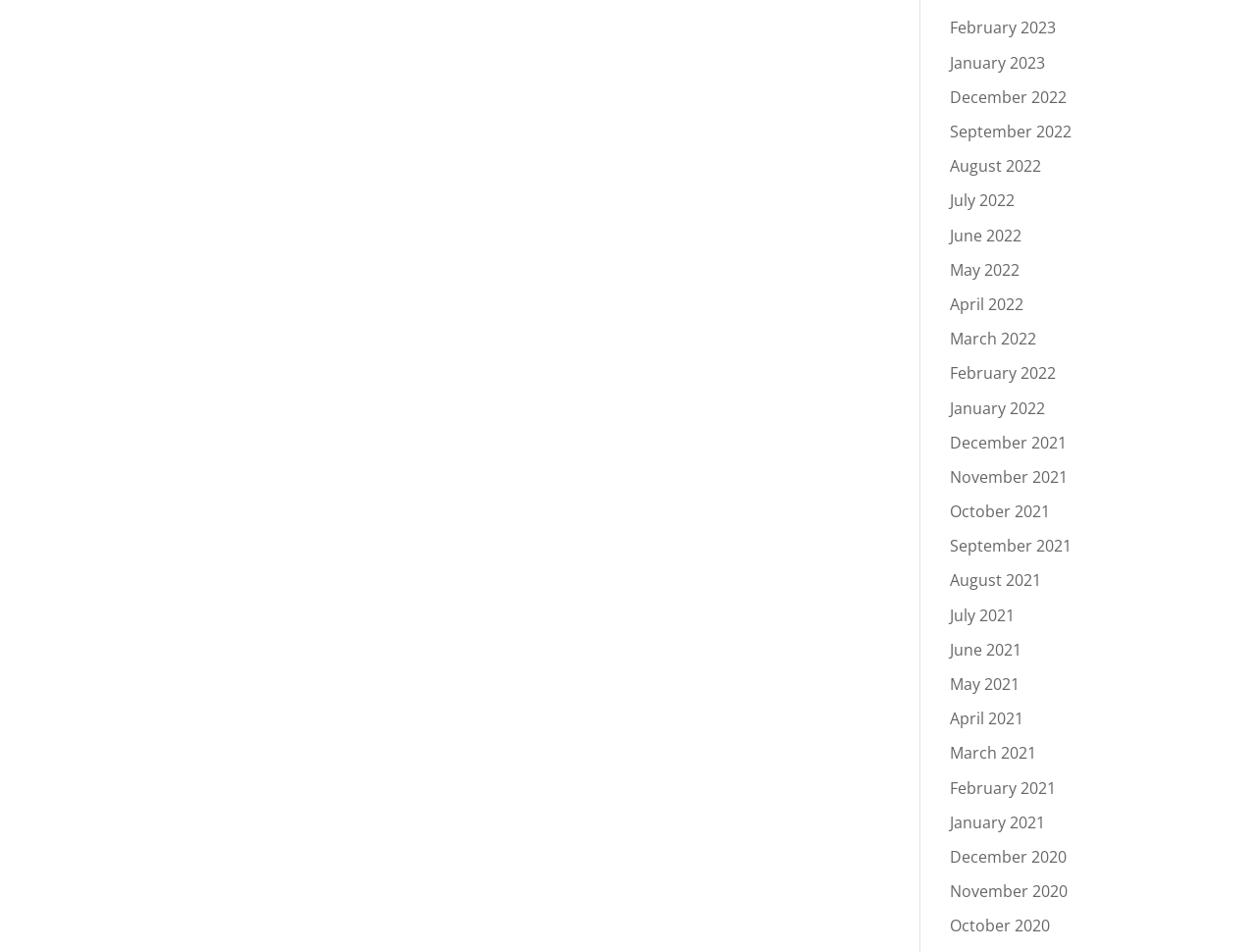What is the pattern of the months listed?
Identify the answer in the screenshot and reply with a single word or phrase.

Monthly archives